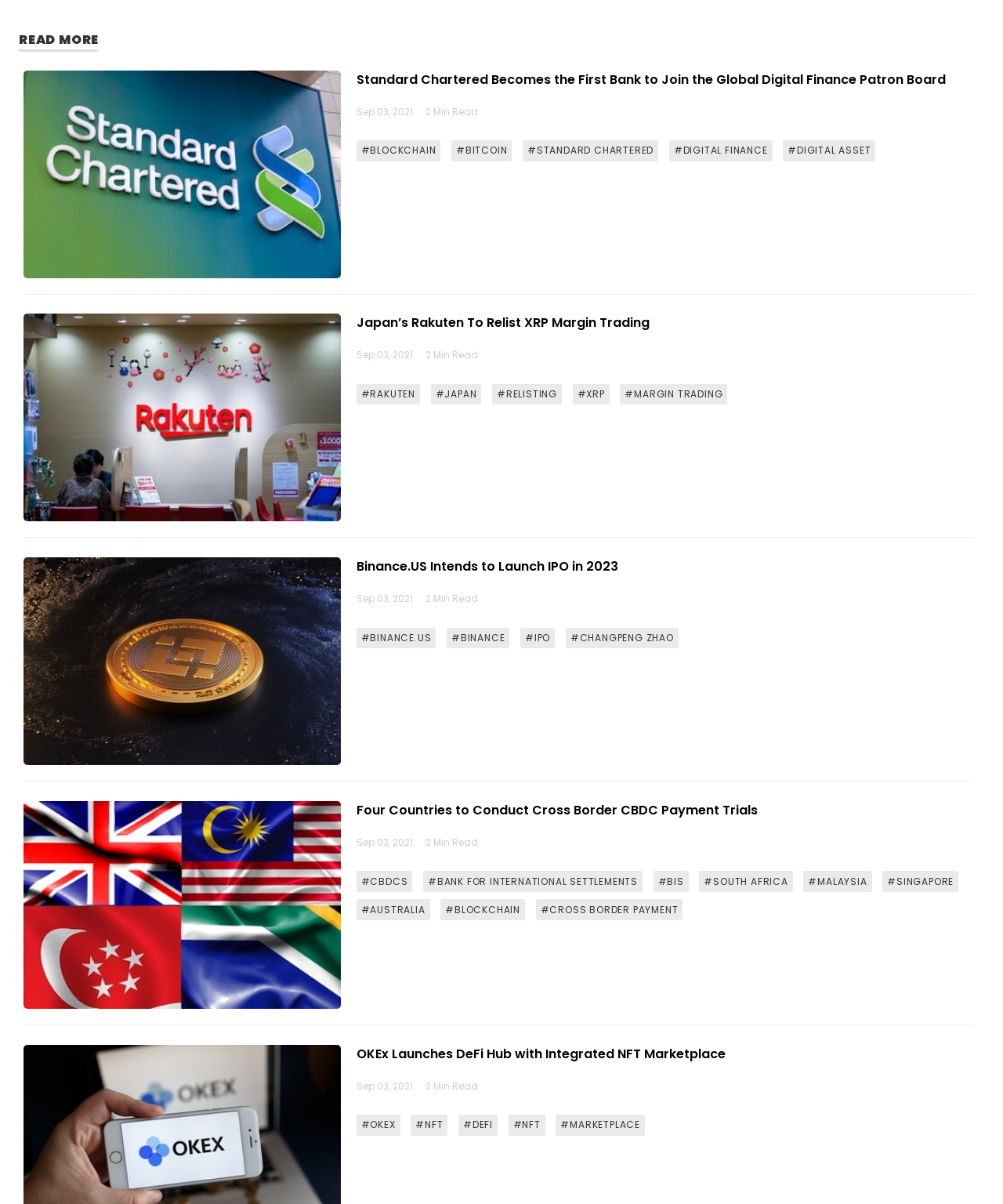Please predict the bounding box coordinates of the element's region where a click is necessary to complete the following instruction: "View article about Japan’s Rakuten relisting XRP margin trading". The coordinates should be represented by four float numbers between 0 and 1, i.e., [left, top, right, bottom].

[0.355, 0.261, 0.647, 0.276]